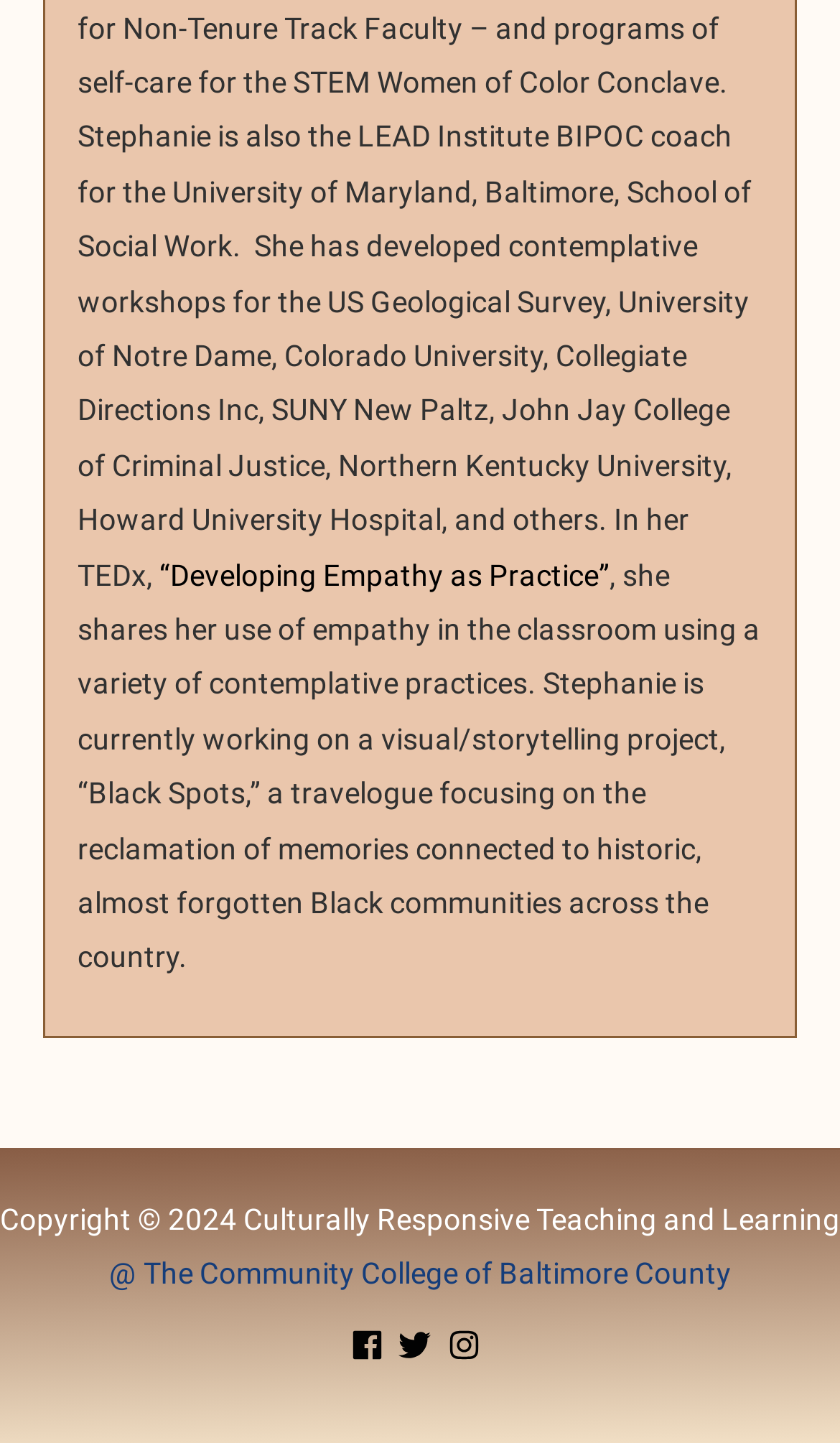What is the name of the community college?
Based on the visual information, provide a detailed and comprehensive answer.

The name of the community college is mentioned in the link text '@ The Community College of Baltimore County' at the bottom of the page.